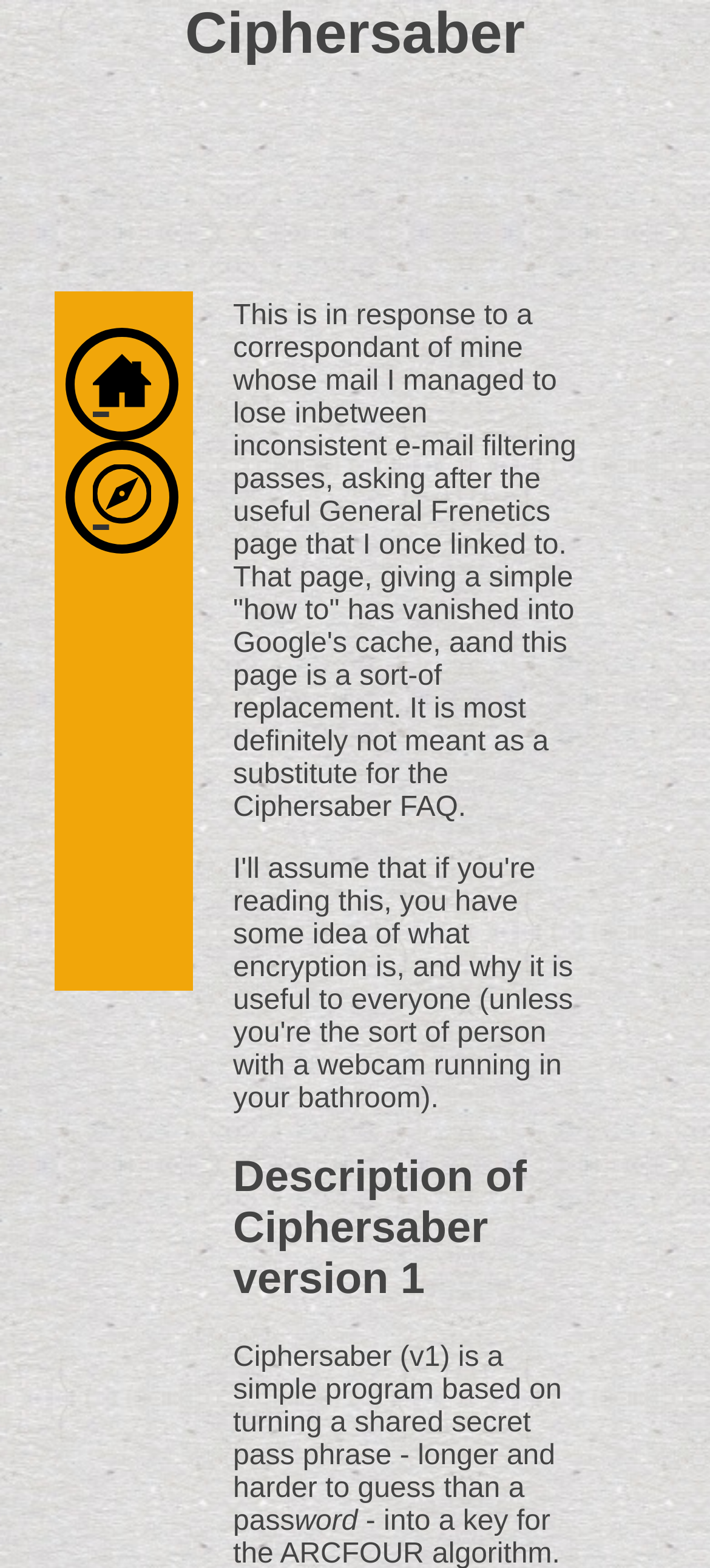Describe the entire webpage, focusing on both content and design.

The webpage is about Ciphersaber, a program related to cryptography. At the top of the page, there is a heading that reads "Ciphersaber". Below the heading, there are two links, one after the other, with no descriptive text. 

Following the links, there is a block of text that explains the purpose of the page. The text mentions that the page is a response to a correspondent who asked about a useful resource, and that this page is a replacement for a lost webpage. The text also clarifies that this page is not a substitute for the Ciphersaber FAQ.

Below this block of text, there is a subheading that reads "Description of Ciphersaber version 1". Under this subheading, there is a paragraph of text that describes Ciphersaber version 1 as a simple program based on a shared secret pass phrase. The text continues to explain that the pass phrase should be longer and harder to guess than a password. The word "word" is highlighted or emphasized in this paragraph.